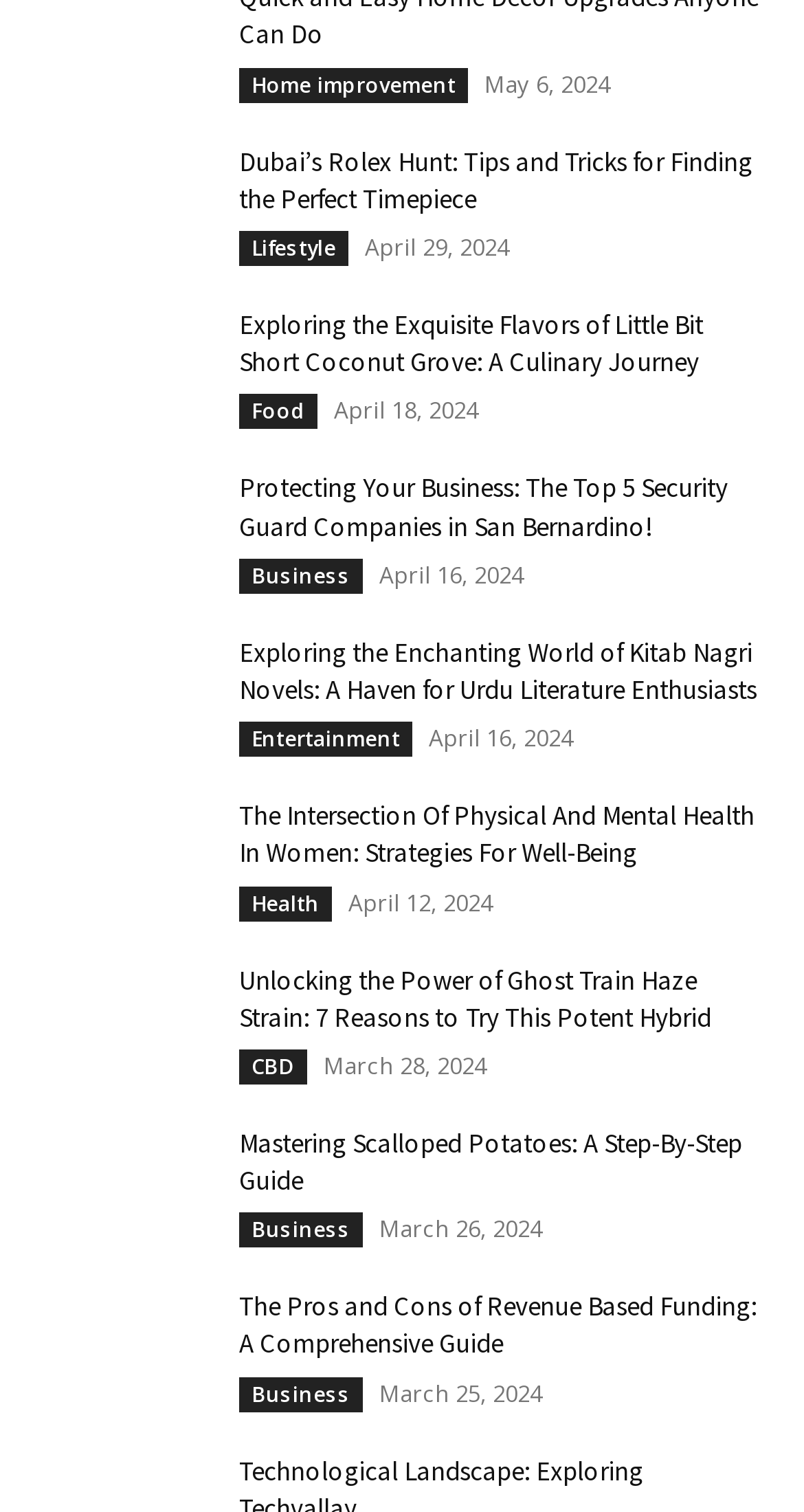Please specify the bounding box coordinates of the element that should be clicked to execute the given instruction: 'Click on 'Dubai’s Rolex Hunt: Tips and Tricks for Finding the Perfect Timepiece''. Ensure the coordinates are four float numbers between 0 and 1, expressed as [left, top, right, bottom].

[0.297, 0.095, 0.949, 0.145]